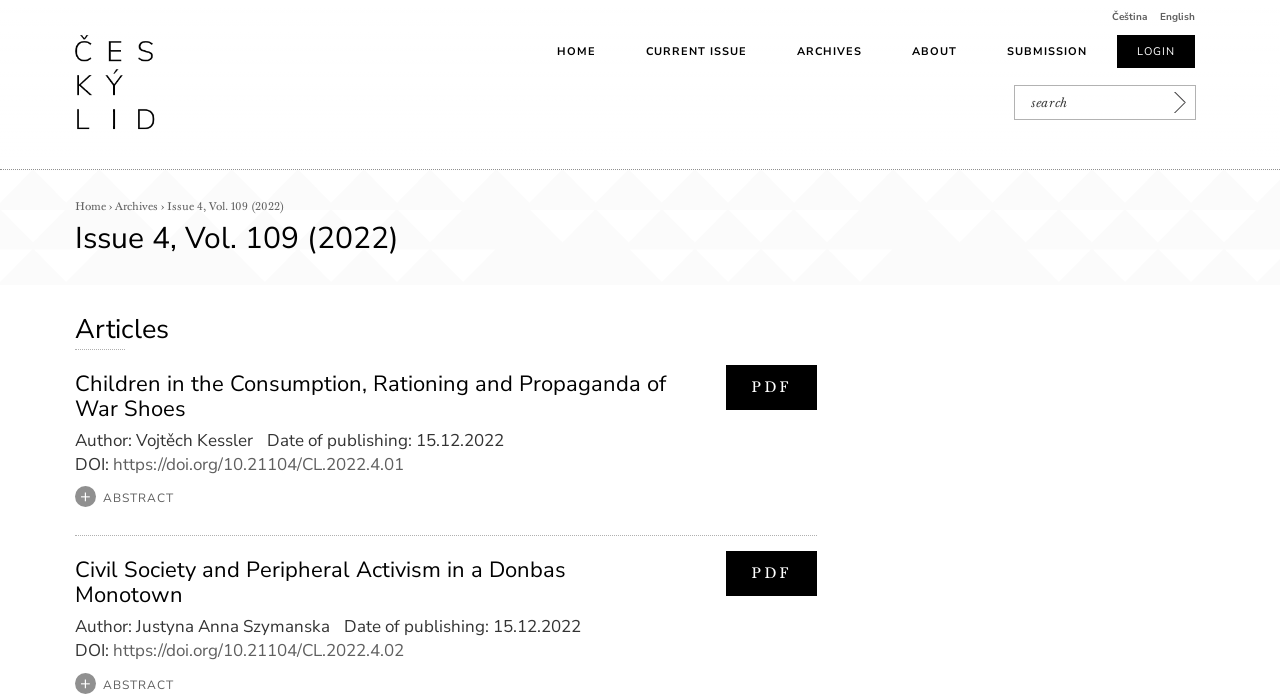Please identify the bounding box coordinates of the element on the webpage that should be clicked to follow this instruction: "go to current issue". The bounding box coordinates should be given as four float numbers between 0 and 1, formatted as [left, top, right, bottom].

[0.489, 0.056, 0.599, 0.092]